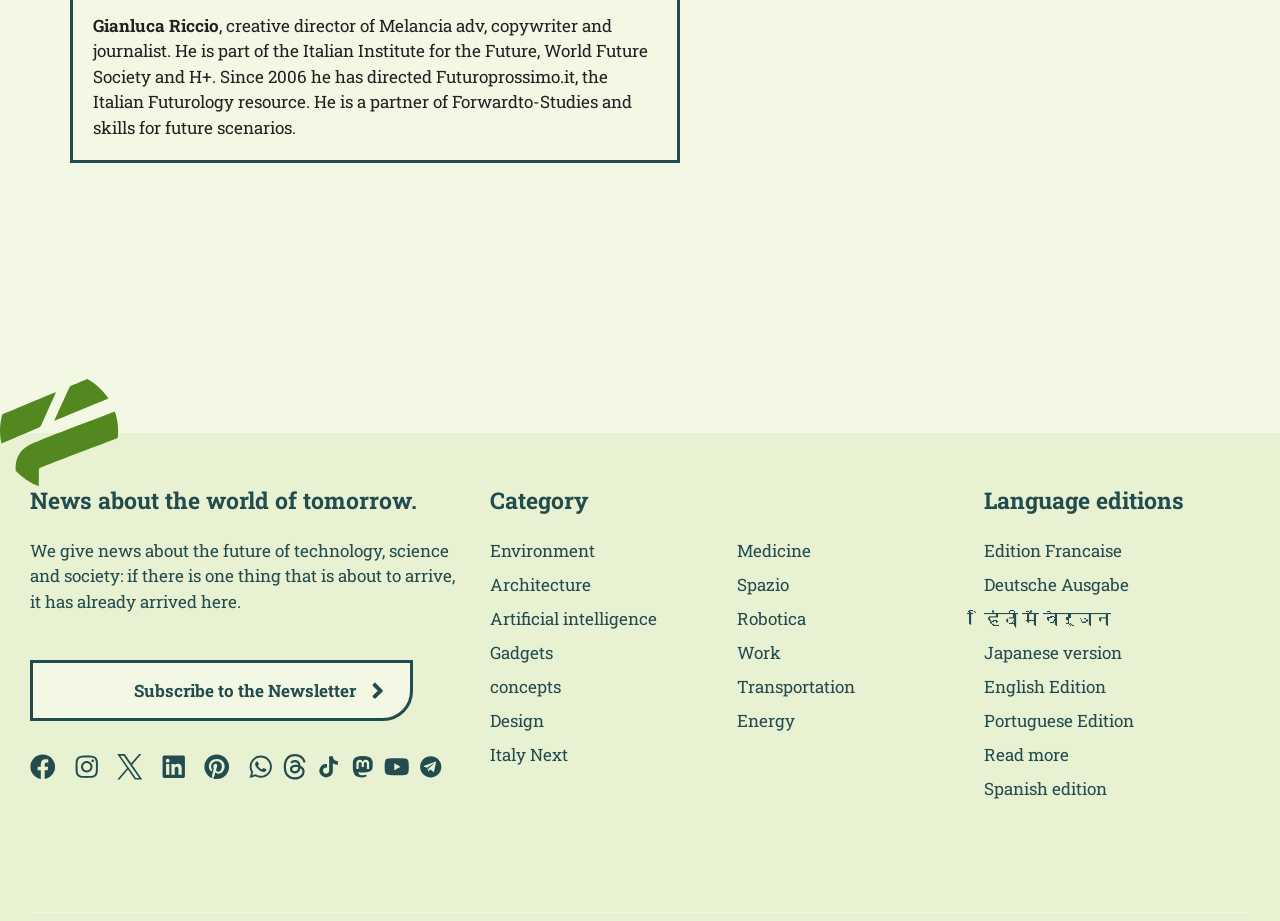Please answer the following query using a single word or phrase: 
How many social media links are available on this webpage?

11